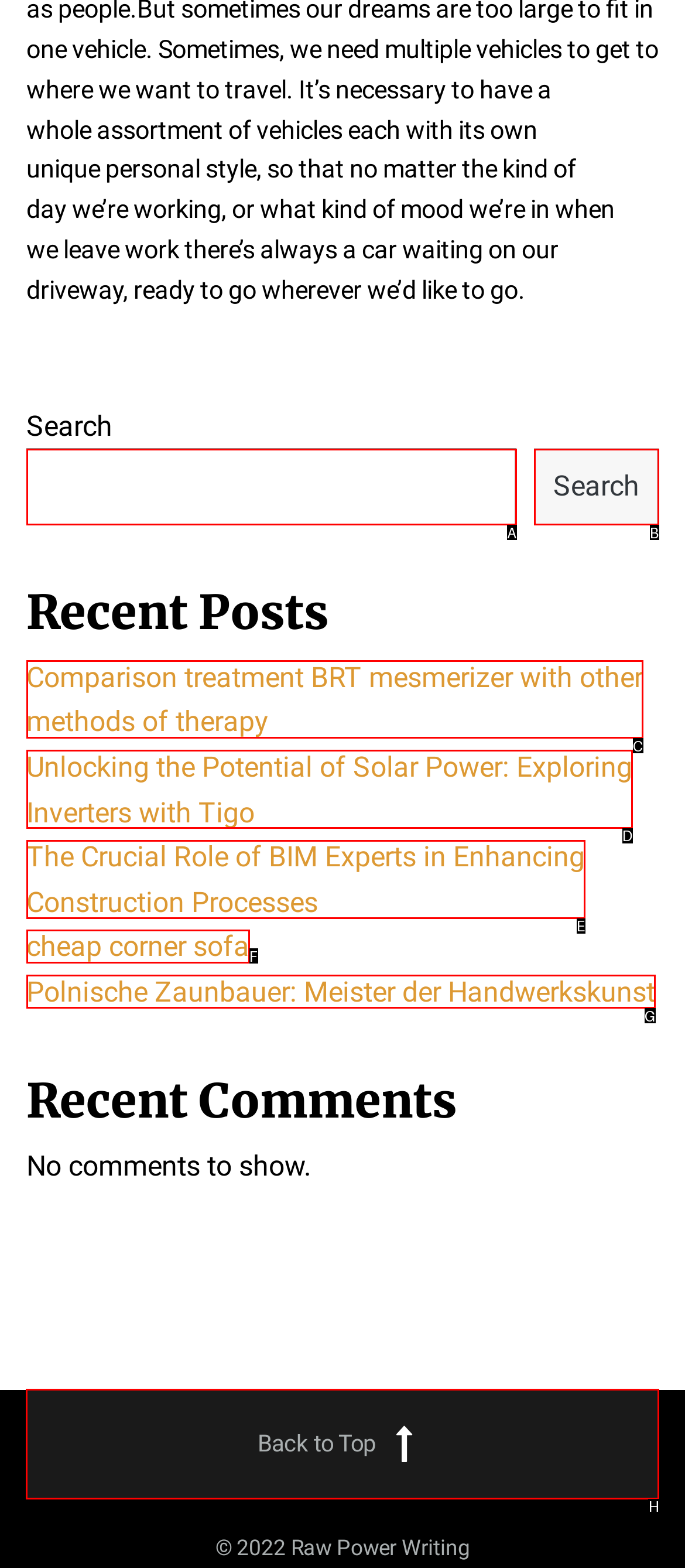Provide the letter of the HTML element that you need to click on to perform the task: Go back to top.
Answer with the letter corresponding to the correct option.

H